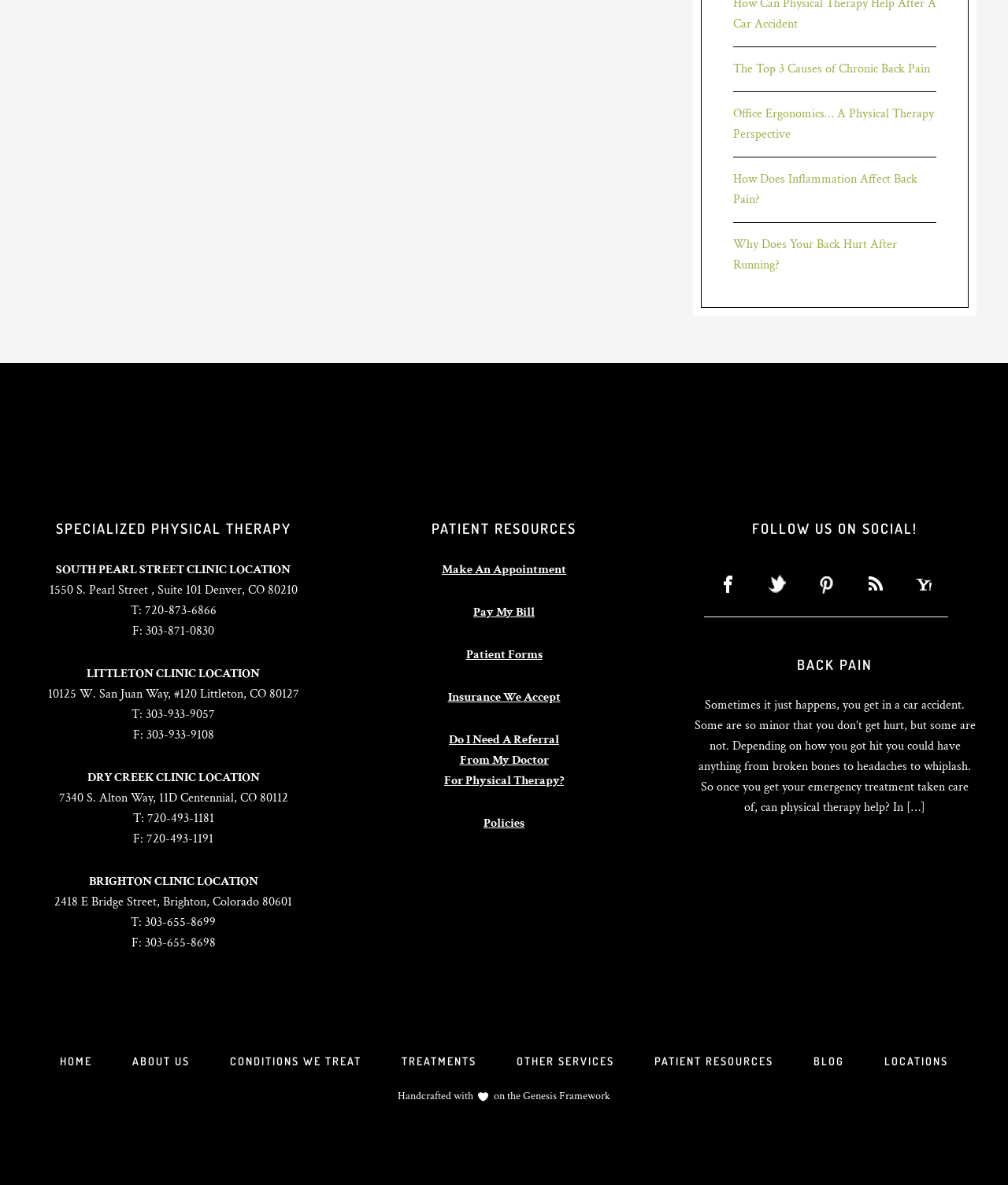Please identify the bounding box coordinates of the element I need to click to follow this instruction: "Read the blog".

[0.788, 0.871, 0.856, 0.92]